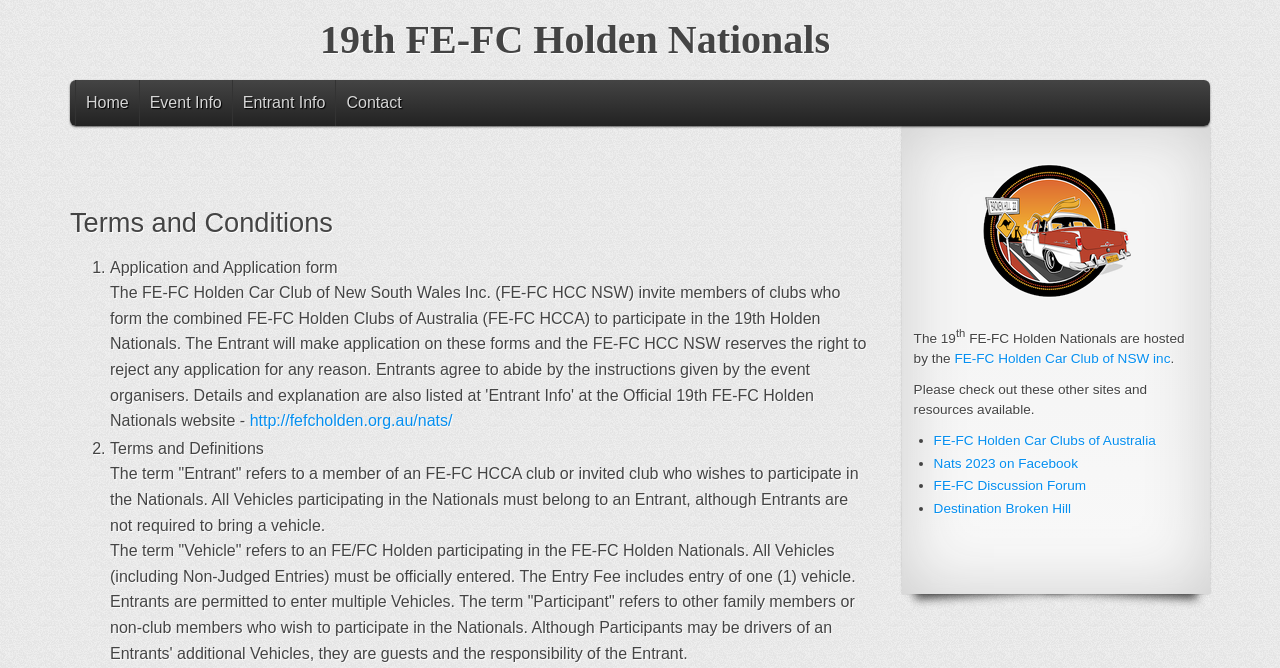Give a detailed overview of the webpage's appearance and contents.

The webpage is about the 19th FE-FC Holden Nationals, an event being held in Broken Hill, Easter 2023. At the top of the page, there is a large heading "19th FE-FC Holden Nationals" with a link to the same title. Below this, there are four links: "Home", "Event Info", "Entrant Info", and "Contact", which are aligned horizontally.

The main content of the page is divided into two sections. The first section is headed by "Terms and Conditions" and contains a list of terms and definitions related to the event. The list has two items, "Application and Application form" and "Terms and Definitions", each with a corresponding link or description.

The second section is a complementary section that provides additional information about the event. It starts with a heading that is not explicitly stated, but appears to be related to the event. Below this, there is a paragraph of text that describes the 19th FE-FC Holden Nationals and its hosting organization, the FE-FC Holden Car Club of NSW inc. The text also mentions that the event is being held in Broken Hill, Easter 2023.

Following this, there is a list of links to other relevant sites and resources, including FE-FC Holden Car Clubs of Australia, Nats 2023 on Facebook, FE-FC Discussion Forum, and Destination Broken Hill. Each item in the list is preceded by a bullet point.